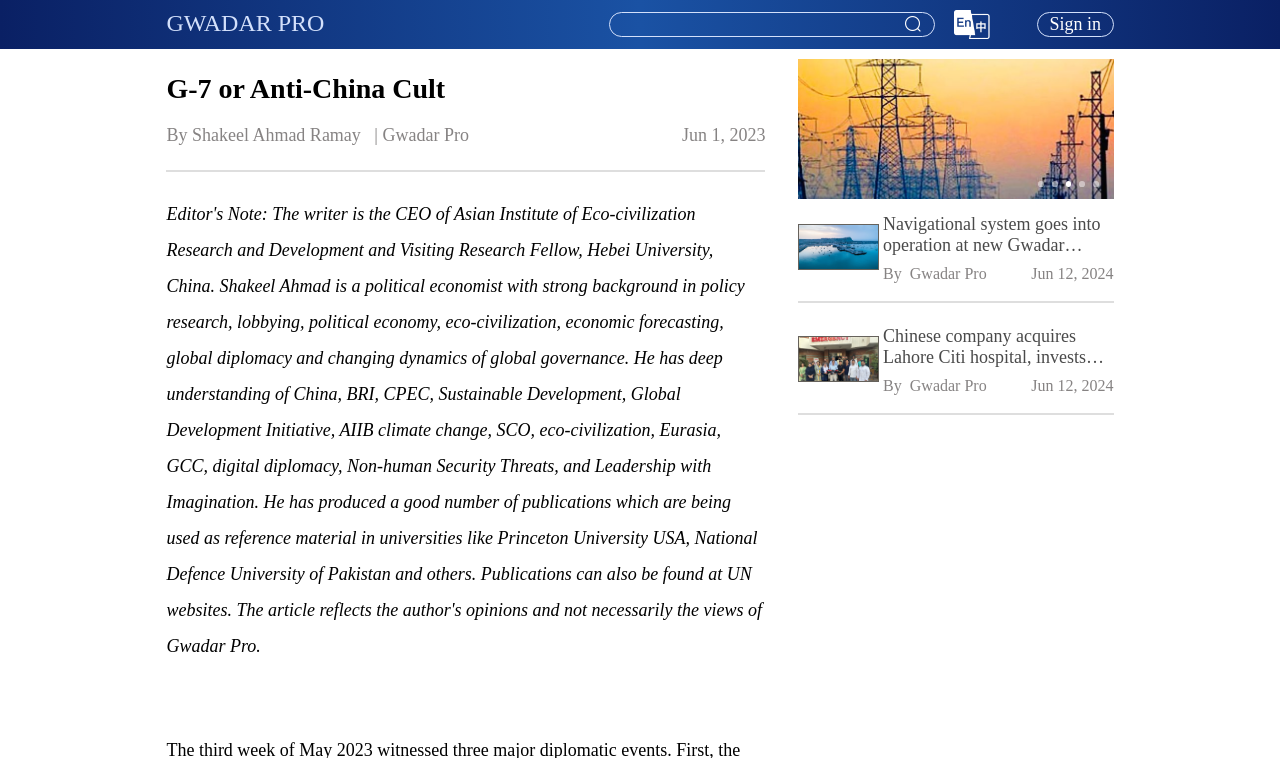What is the topic of the article with the image 'China-Pakistan Joint Statement'?
Give a one-word or short-phrase answer derived from the screenshot.

China-Pakistan Joint Statement